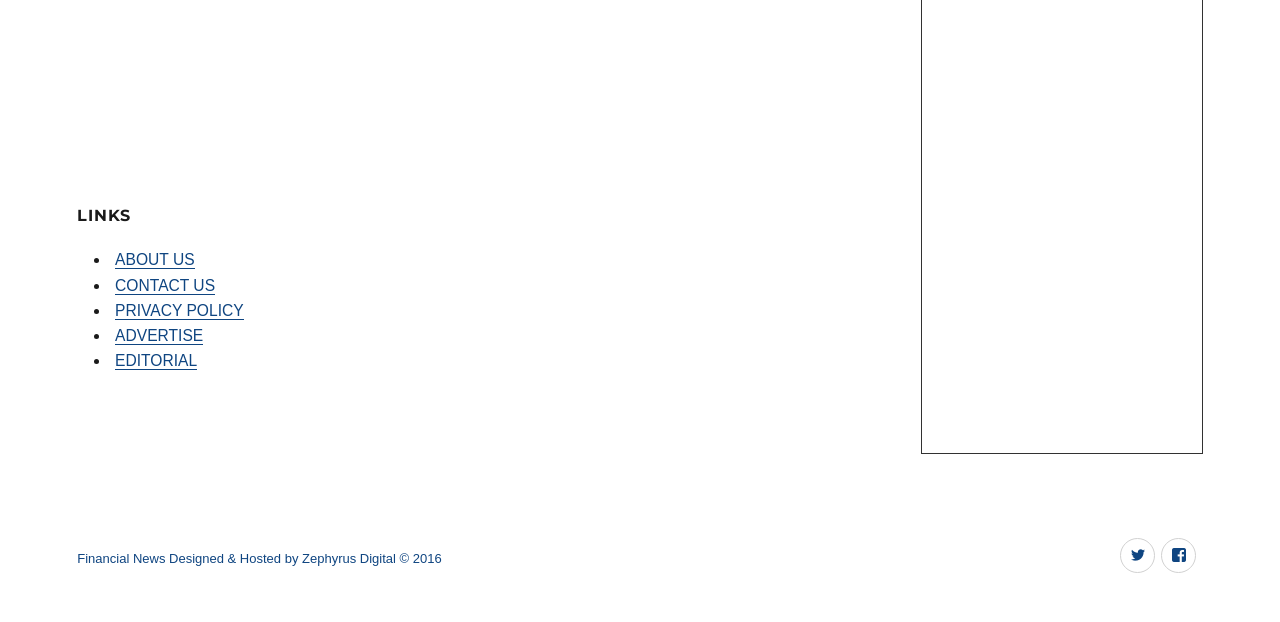Based on the image, please respond to the question with as much detail as possible:
What is the purpose of the section at the bottom of the page?

The section at the bottom of the page contains social media links, a link to 'Financial News', and a copyright notice. This suggests that it is a footer section, which typically contains supplementary information and links.